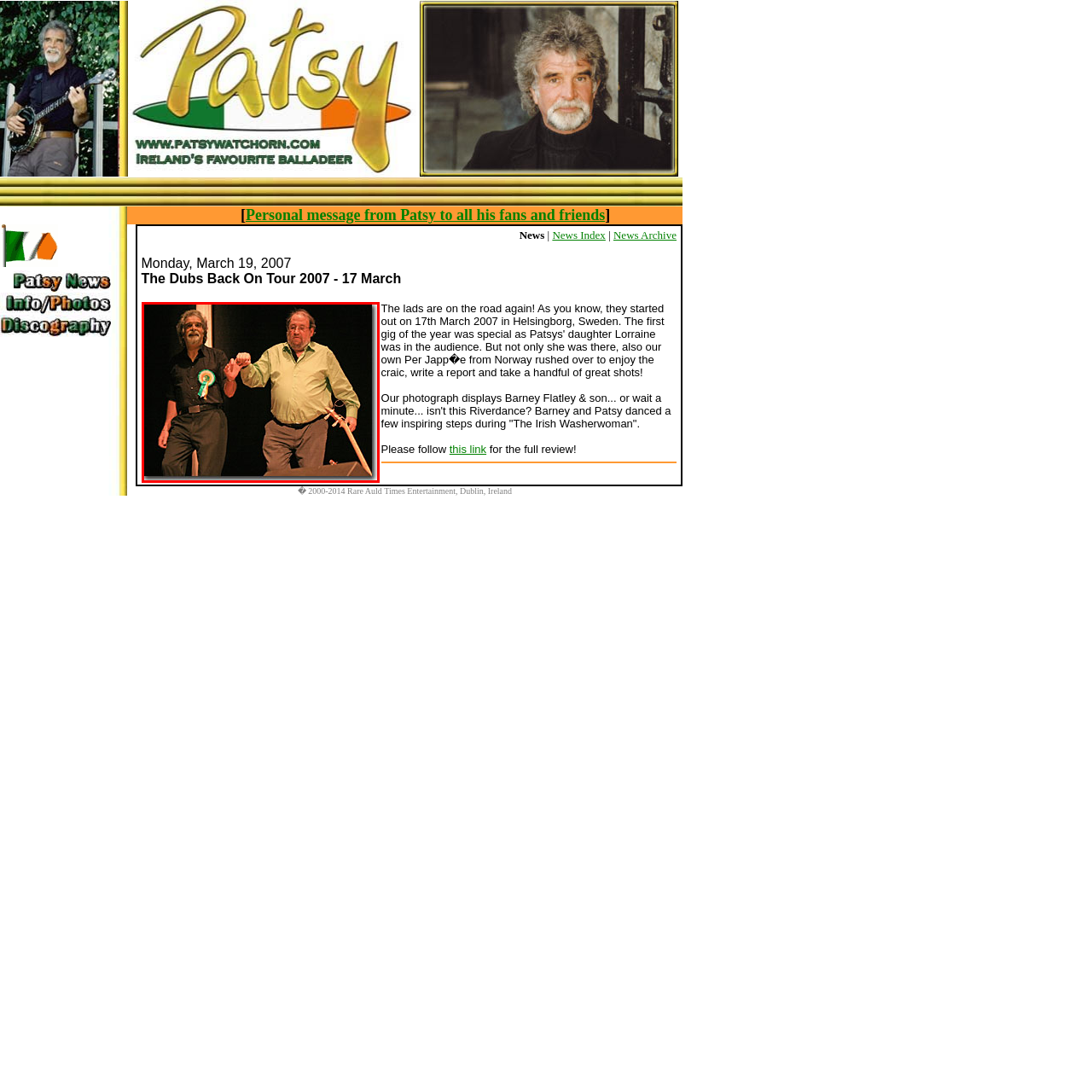View the portion of the image inside the red box and respond to the question with a succinct word or phrase: What is the man in the green shirt doing?

Holding his companion's hand